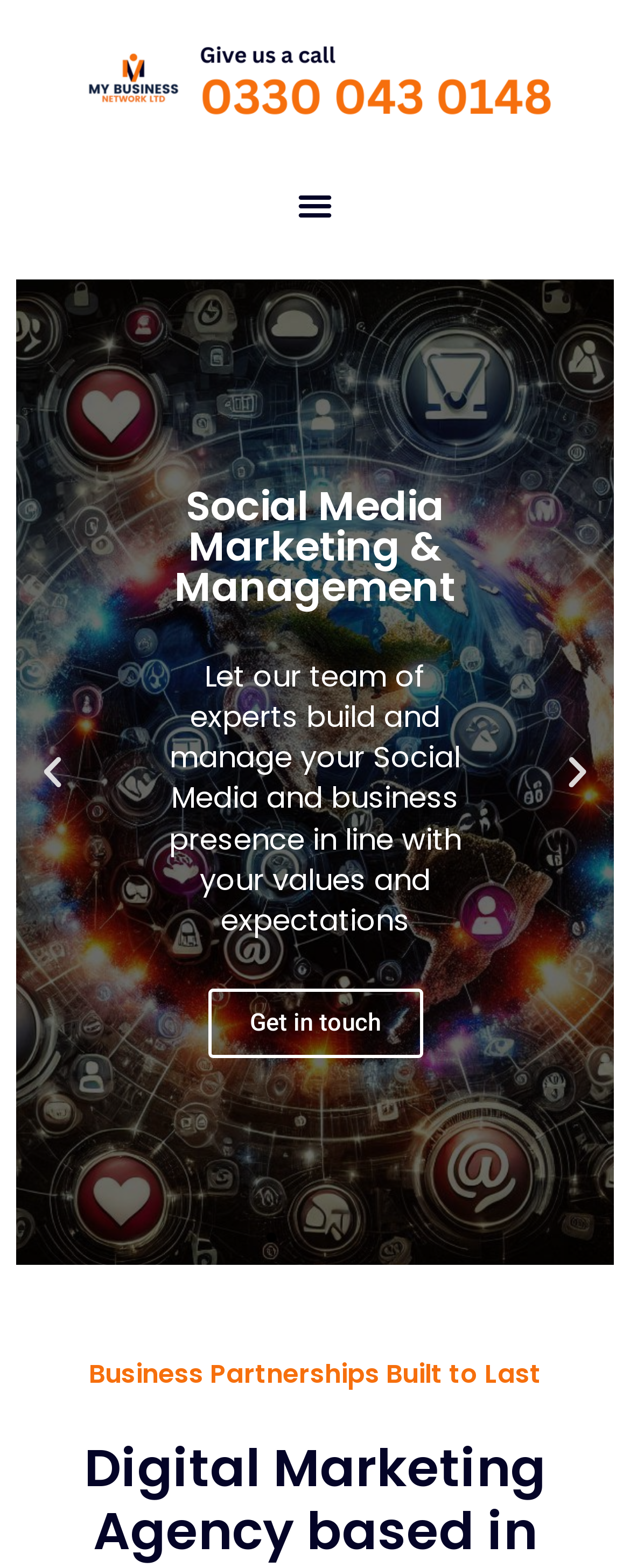Please specify the bounding box coordinates for the clickable region that will help you carry out the instruction: "Follow us on Facebook".

None